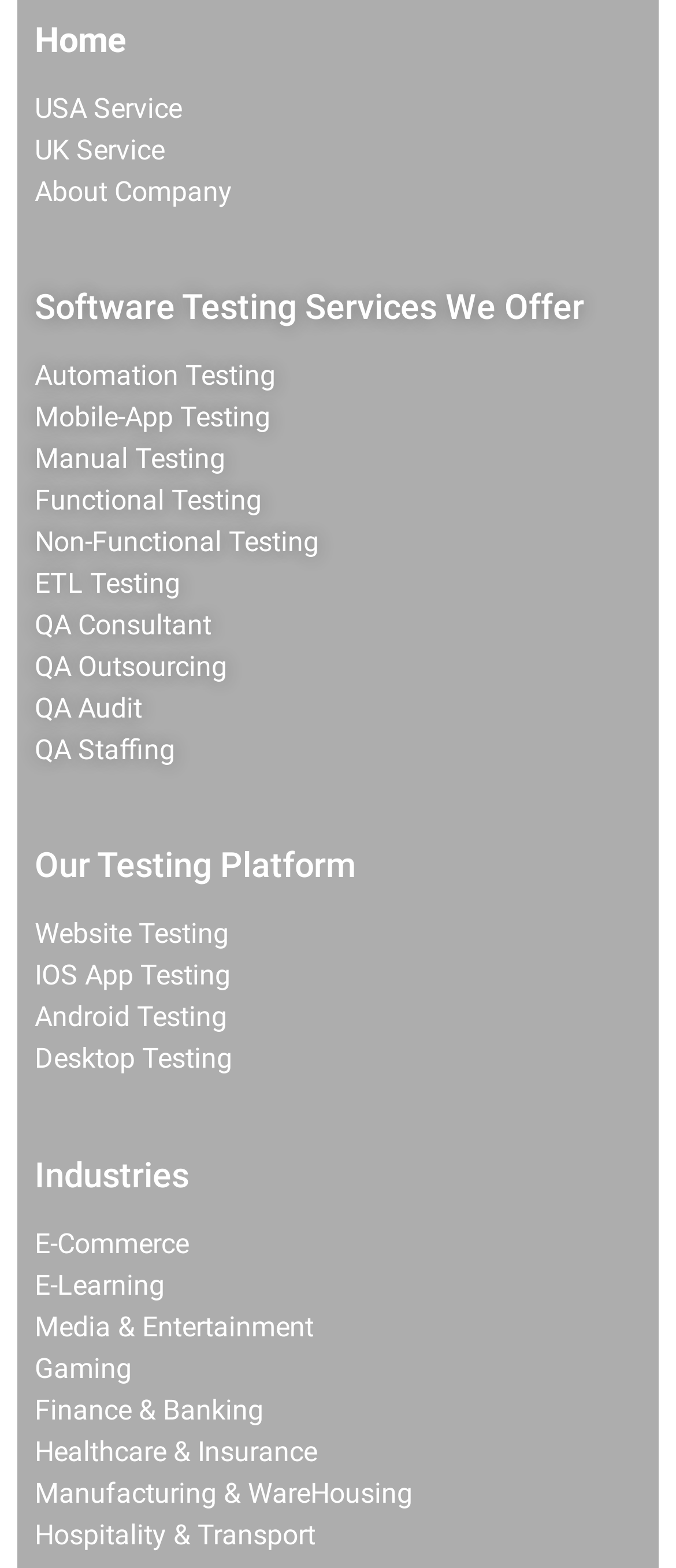Identify the bounding box of the UI element that matches this description: "E-Learning".

[0.051, 0.809, 0.244, 0.83]